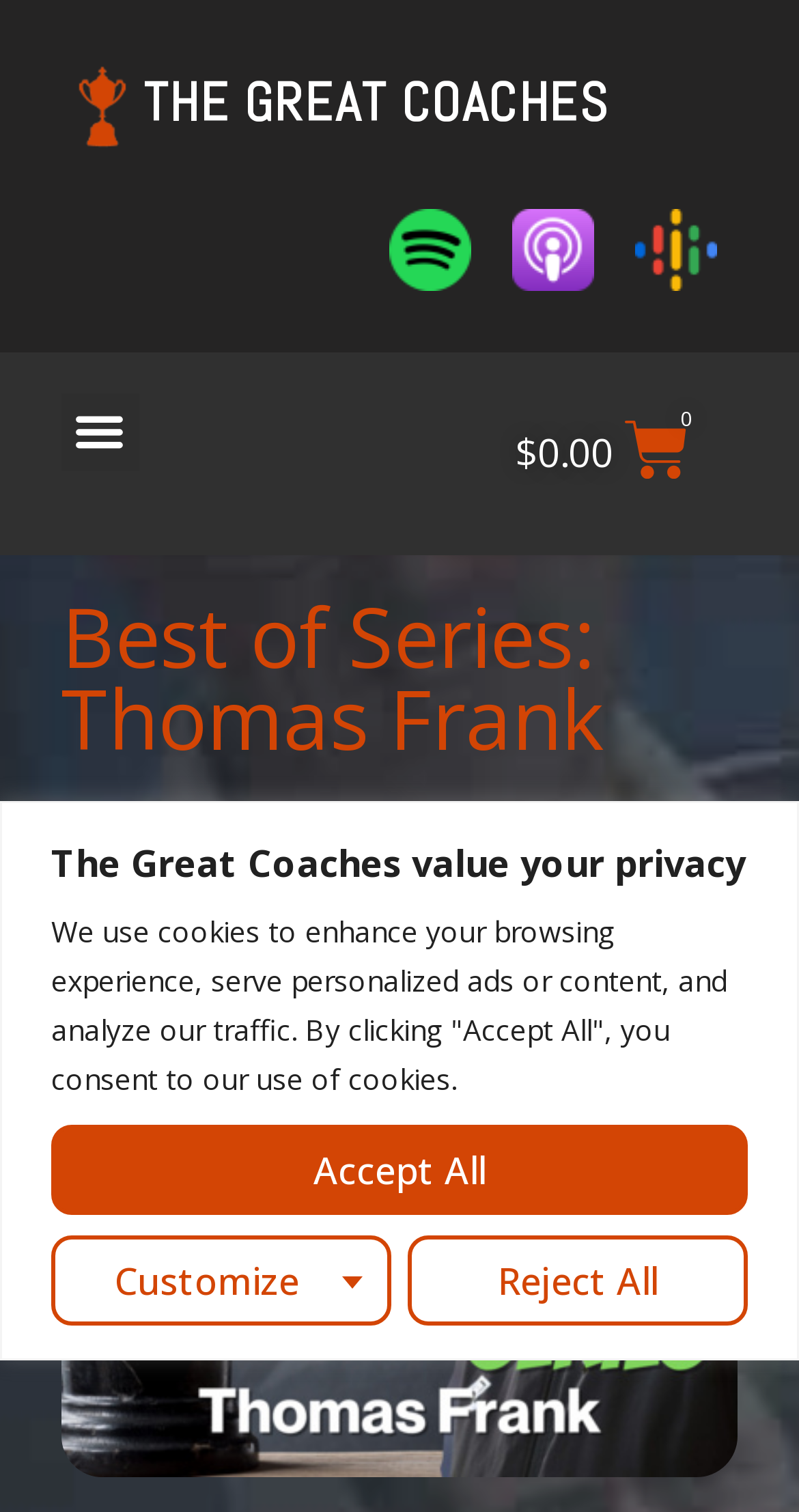Locate the bounding box coordinates of the clickable part needed for the task: "read about Thomas Frank".

[0.077, 0.394, 0.923, 0.503]